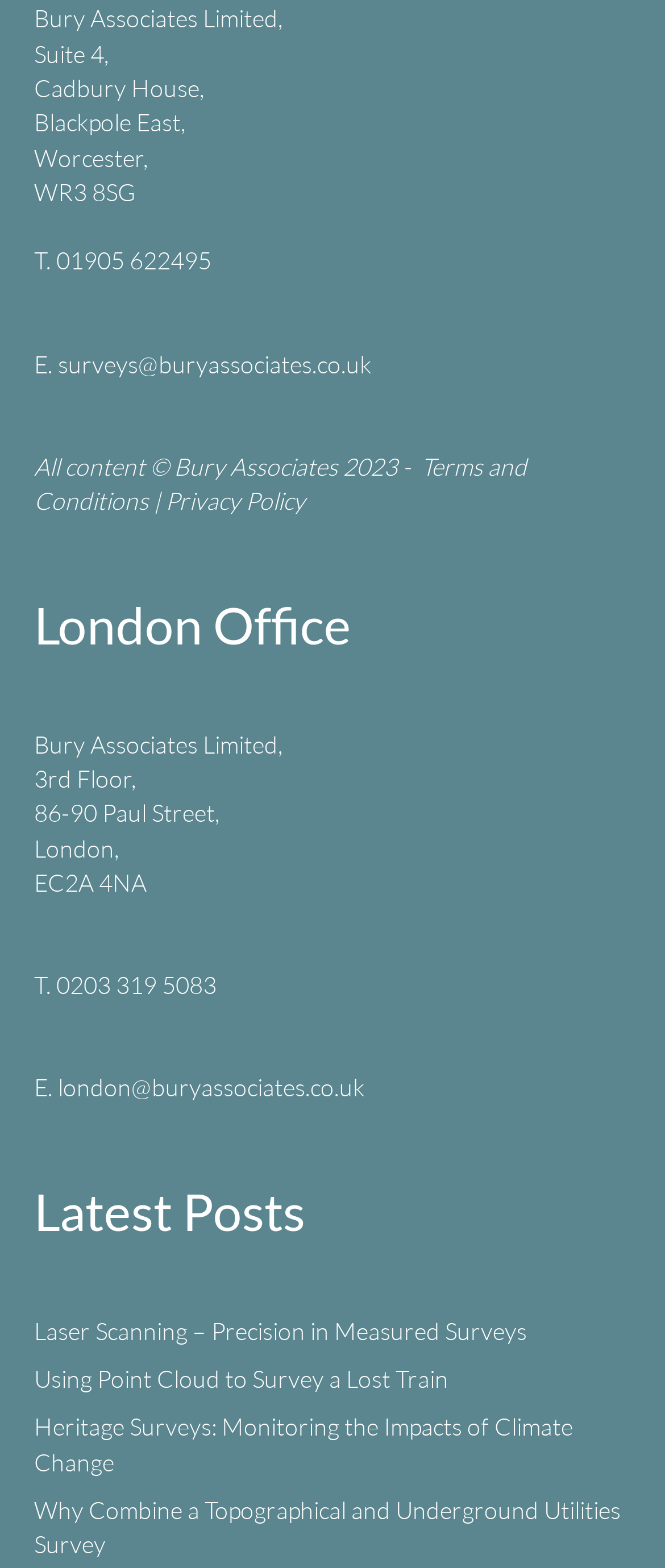Refer to the image and answer the question with as much detail as possible: What is the company name?

The company name can be found in the top section of the webpage, where the address and contact information are listed. Specifically, it is mentioned as 'Bury Associates Limited' in the first line of the address.